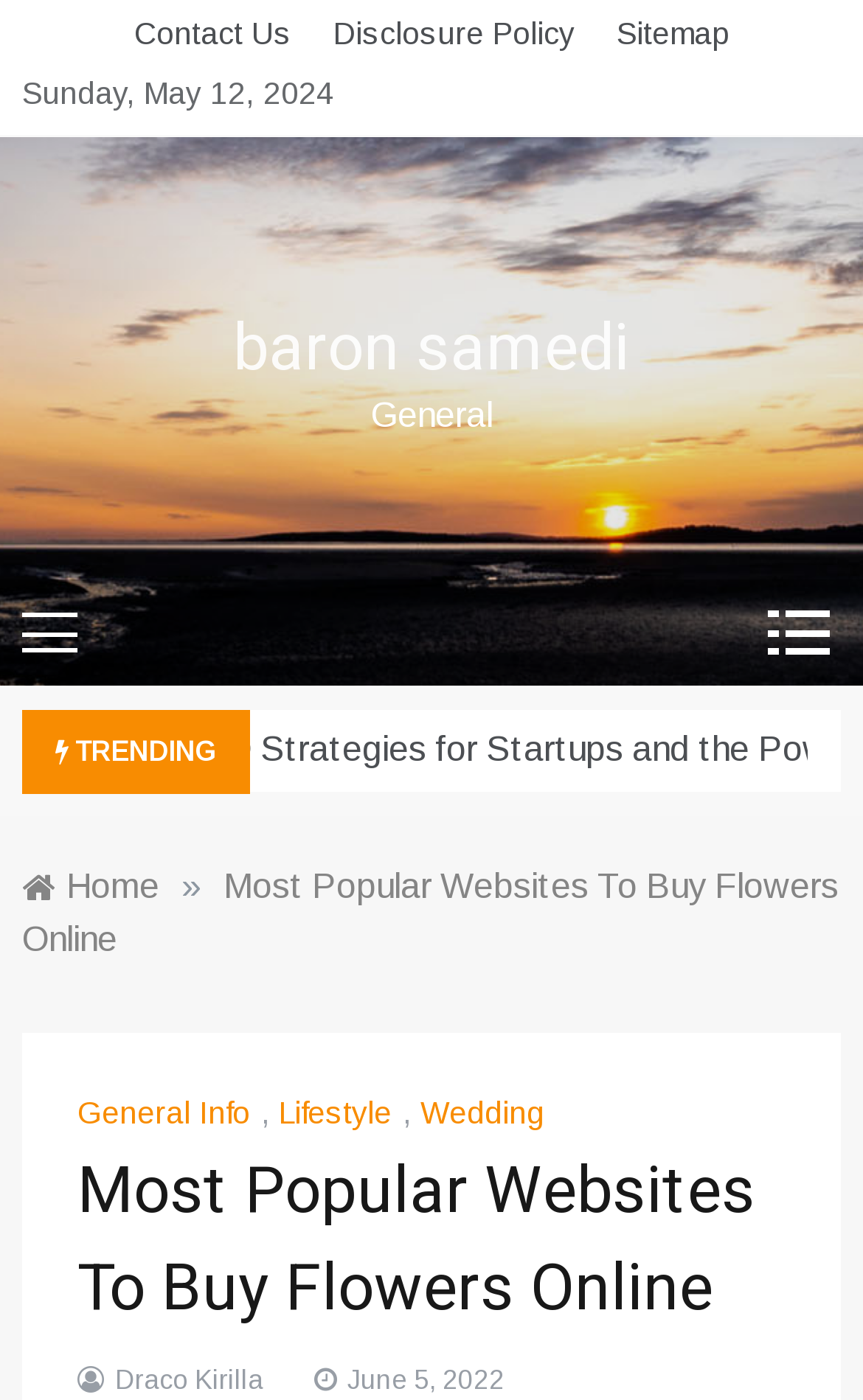Please find the bounding box coordinates of the element's region to be clicked to carry out this instruction: "check upcoming dates".

None